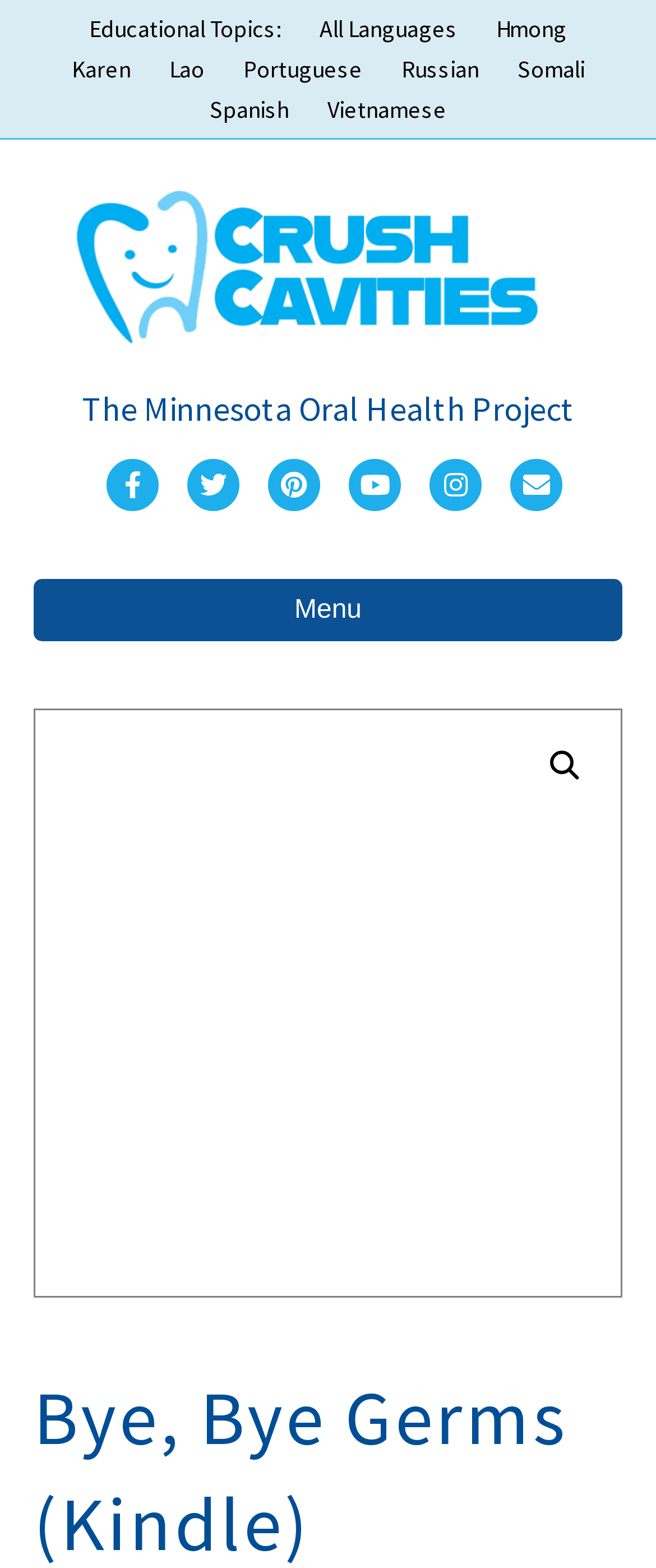Provide a one-word or one-phrase answer to the question:
What is the name of the book cover shown on the webpage?

Bye Bye Germs